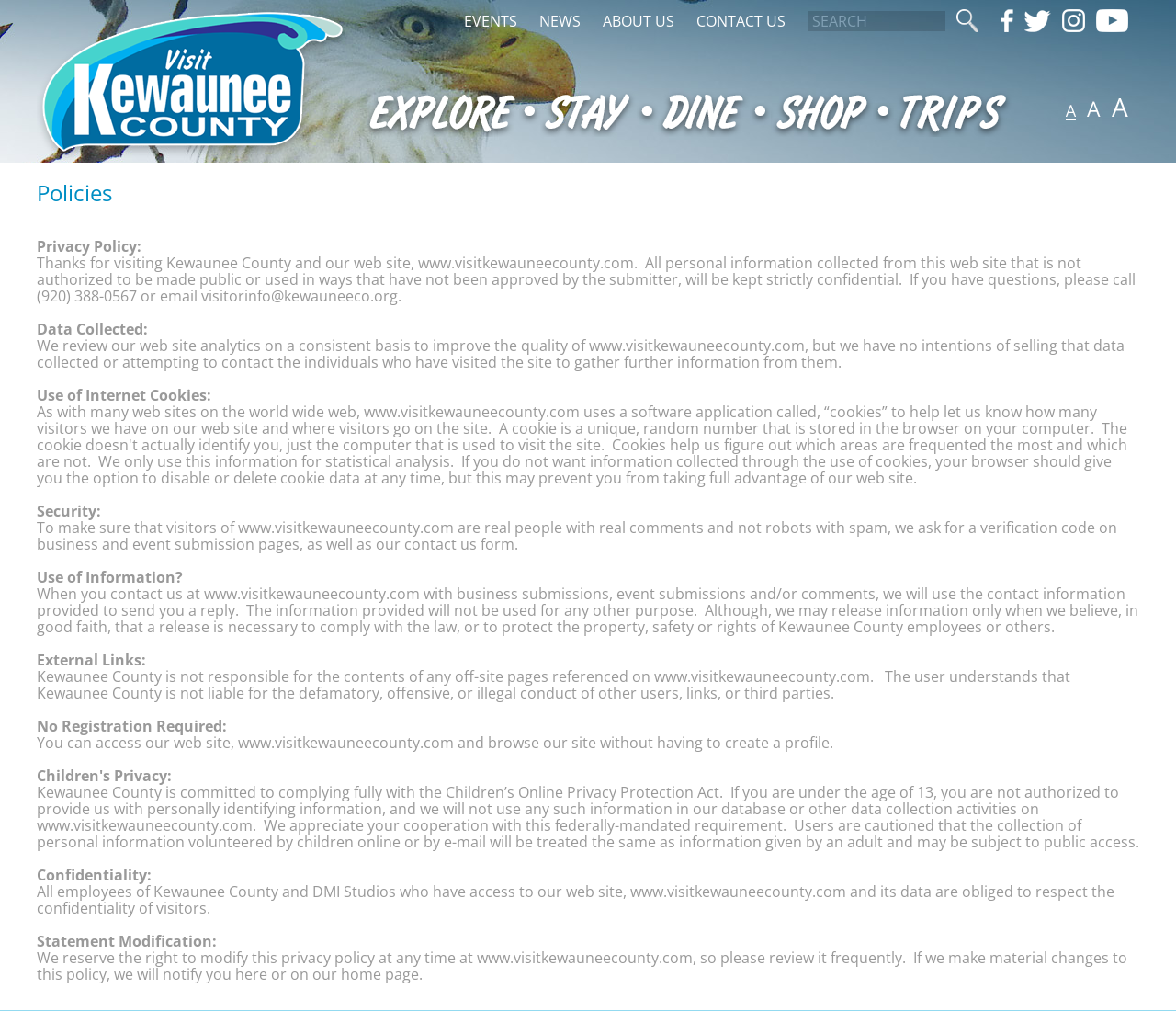Based on the visual content of the image, answer the question thoroughly: What is the purpose of the website analytics?

The website analytics are reviewed on a consistent basis to improve the quality of www.visitkewauneecounty.com, as mentioned in the Data Collected section of the webpage.